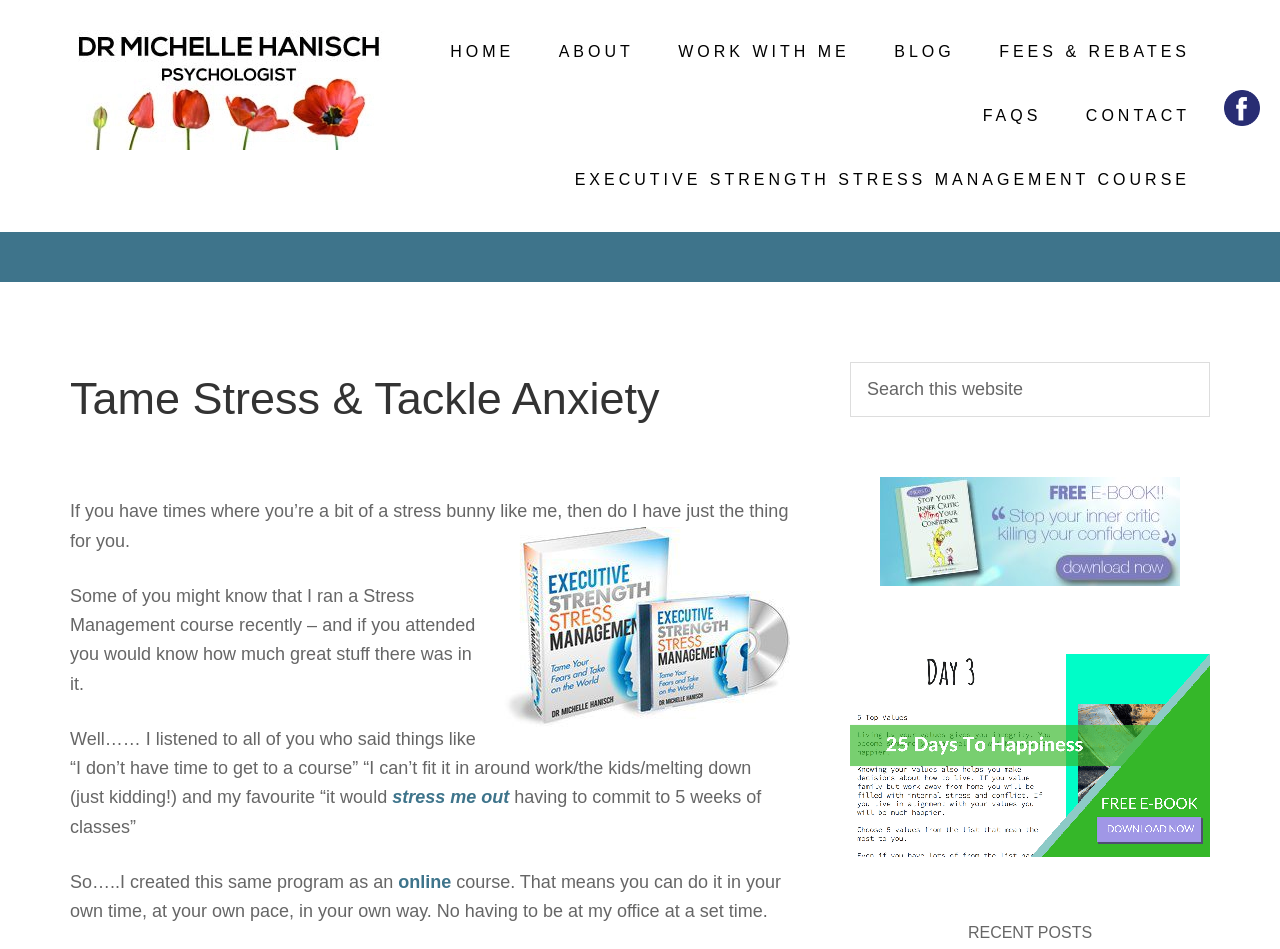Please identify the bounding box coordinates of the region to click in order to complete the task: "Check out the 'Heal Grow Transform Stop Your Inner Critic' link". The coordinates must be four float numbers between 0 and 1, specified as [left, top, right, bottom].

[0.688, 0.603, 0.922, 0.621]